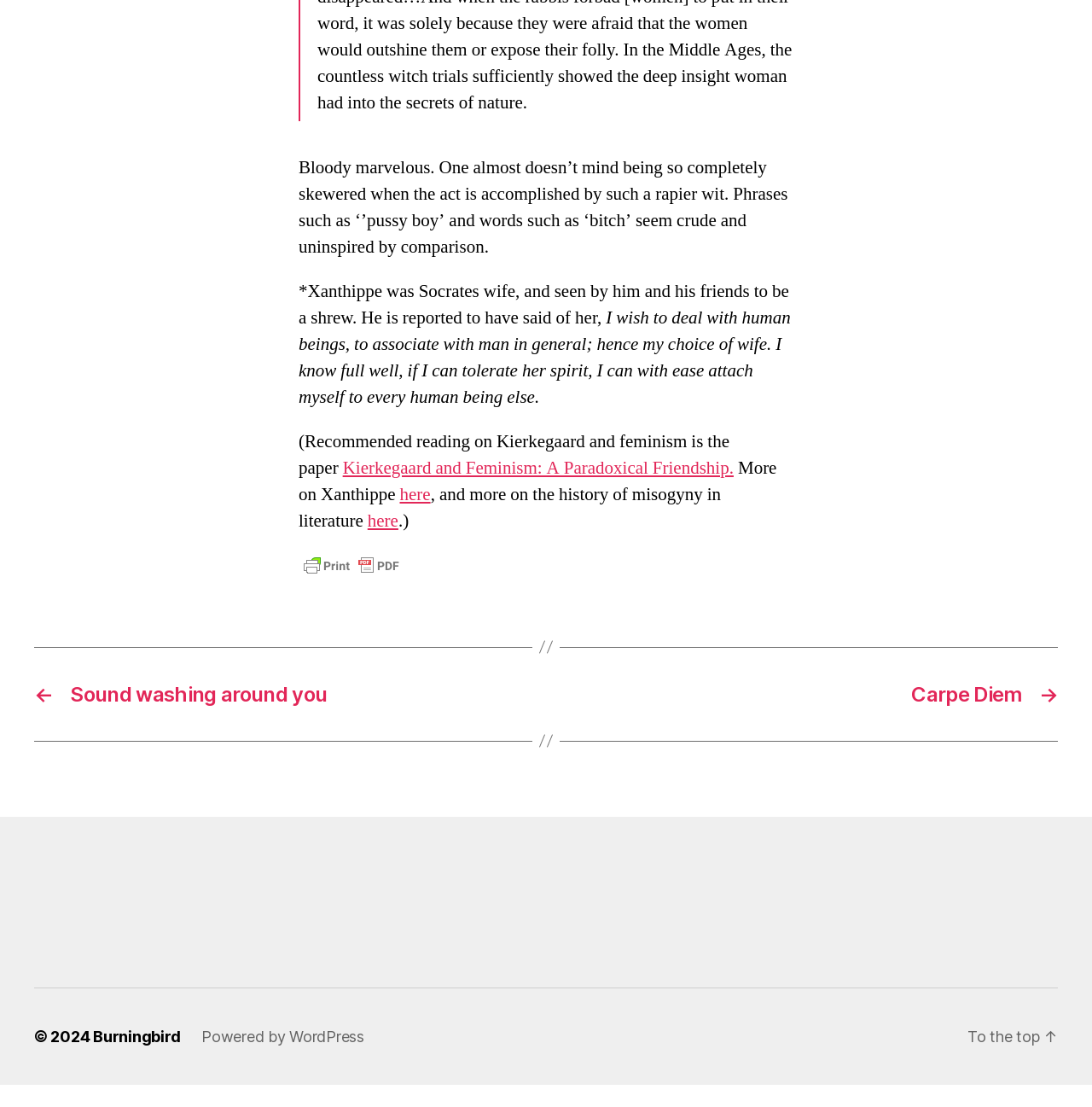What is the copyright year?
Using the image as a reference, give an elaborate response to the question.

The copyright year is mentioned at the bottom of the page as '© 2024'.